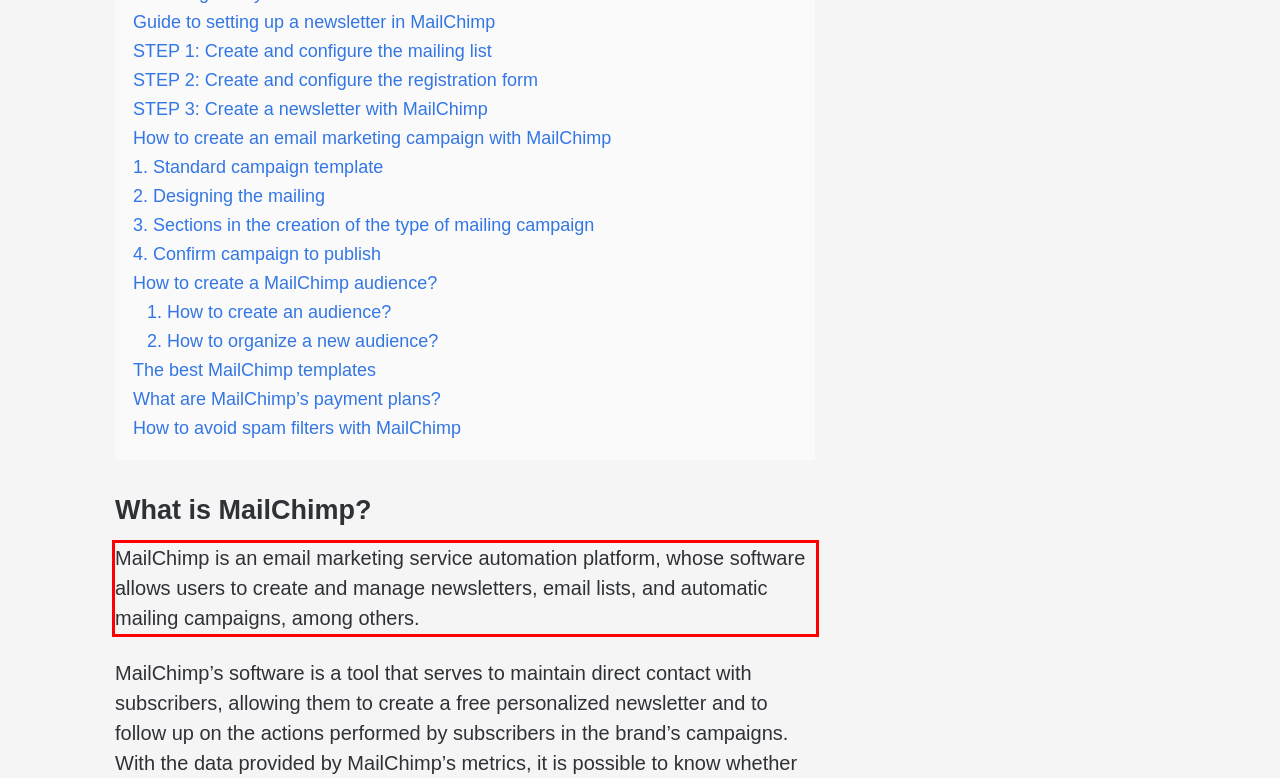Within the provided webpage screenshot, find the red rectangle bounding box and perform OCR to obtain the text content.

MailChimp is an email marketing service automation platform, whose software allows users to create and manage newsletters, email lists, and automatic mailing campaigns, among others.